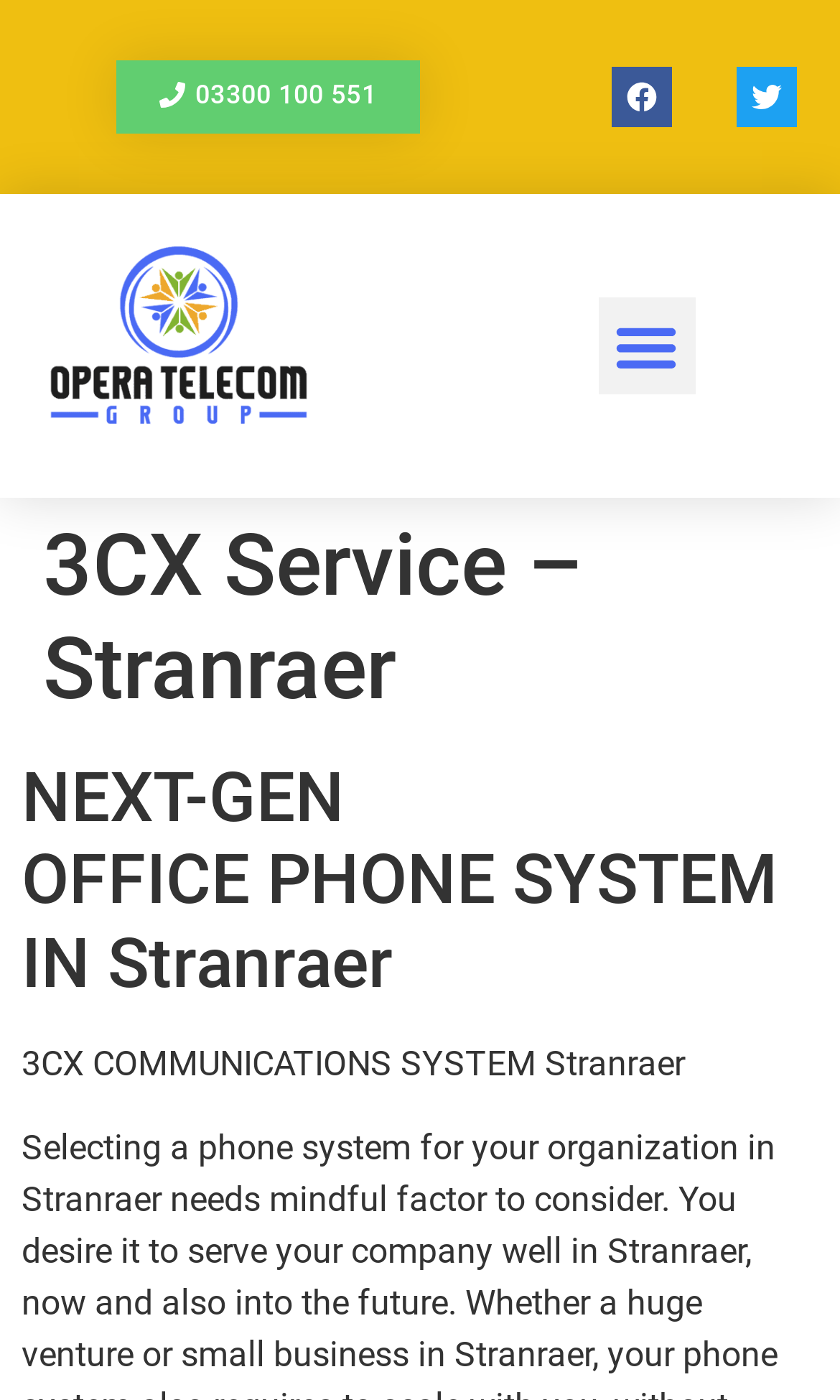What is the location mentioned on the webpage?
Please answer using one word or phrase, based on the screenshot.

Stranraer